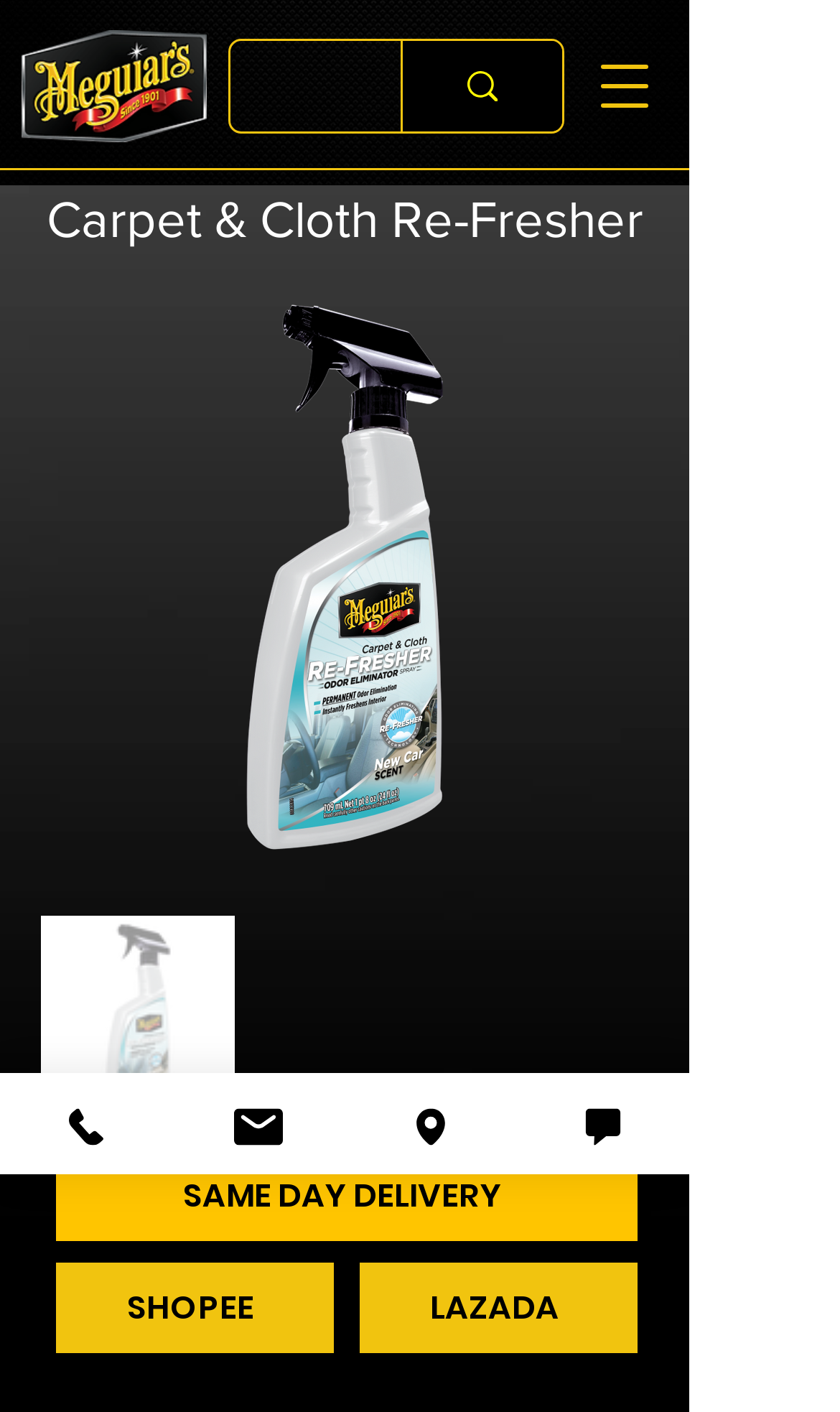Provide a single word or phrase answer to the question: 
What is the product name on the current page?

Carpet & Cloth Re-Fresher